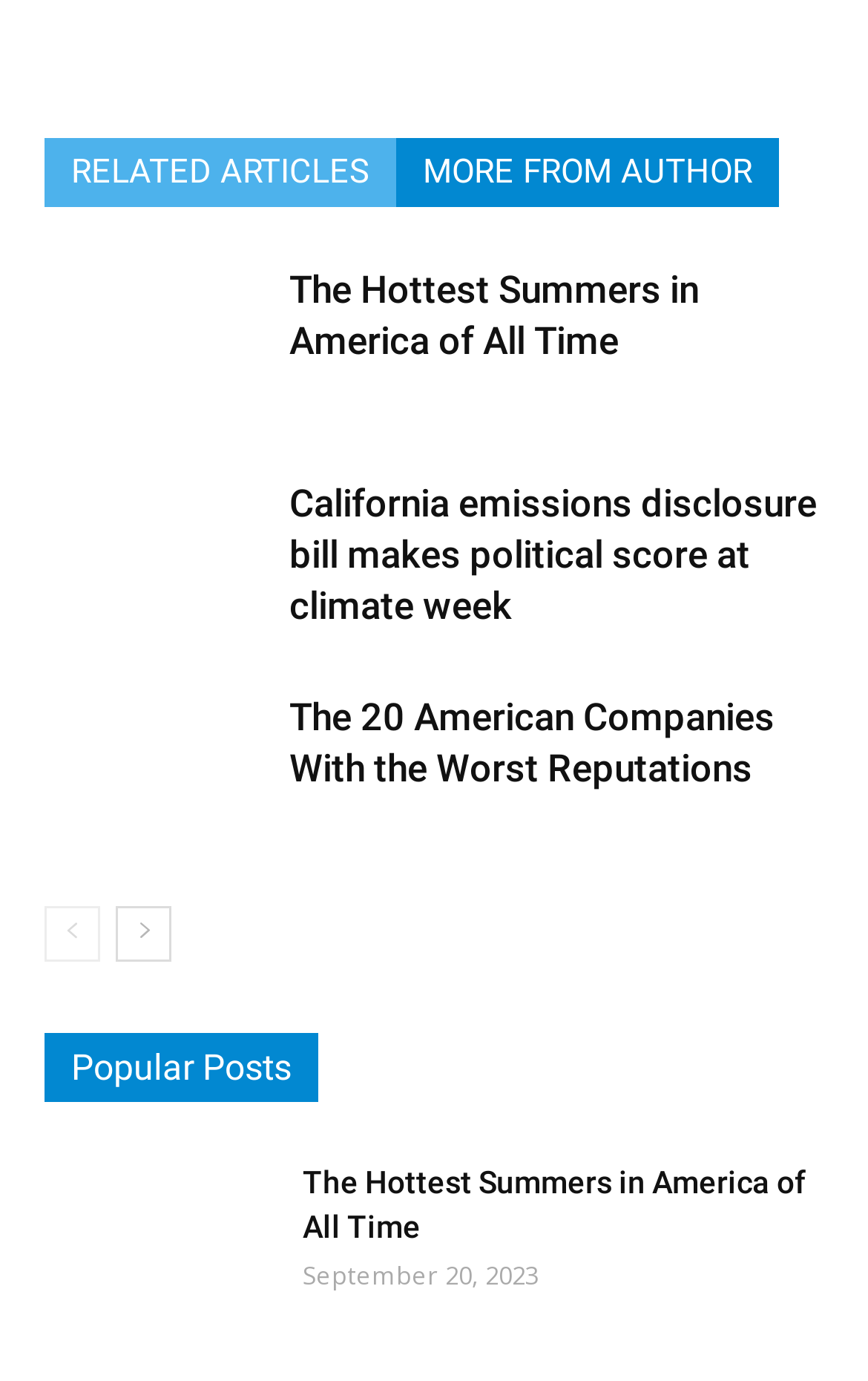Respond to the following query with just one word or a short phrase: 
What is the date of the first article?

September 20, 2023